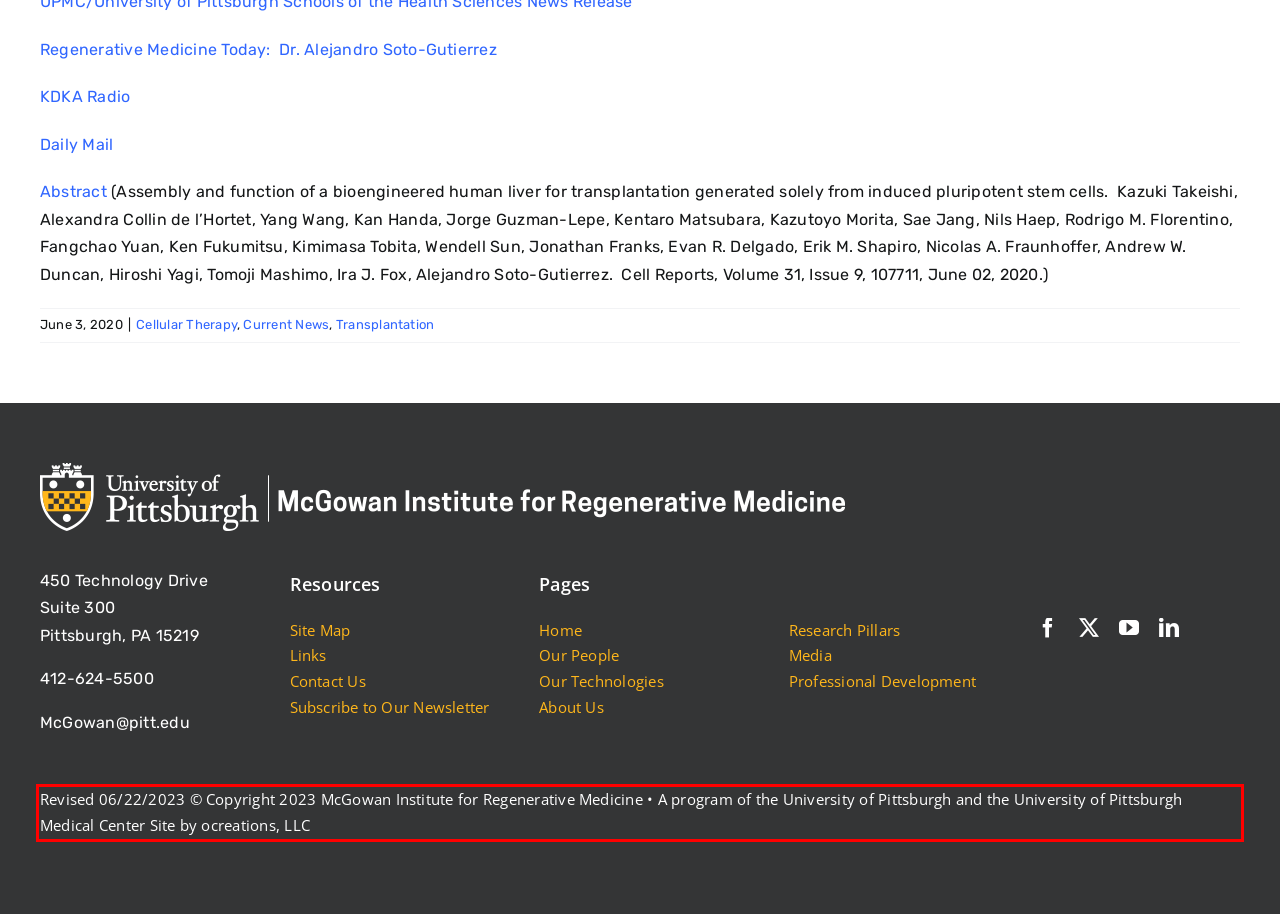Please examine the webpage screenshot and extract the text within the red bounding box using OCR.

Revised 06/22/2023 © Copyright 2023 McGowan Institute for Regenerative Medicine • A program of the University of Pittsburgh and the University of Pittsburgh Medical Center Site by ocreations, LLC